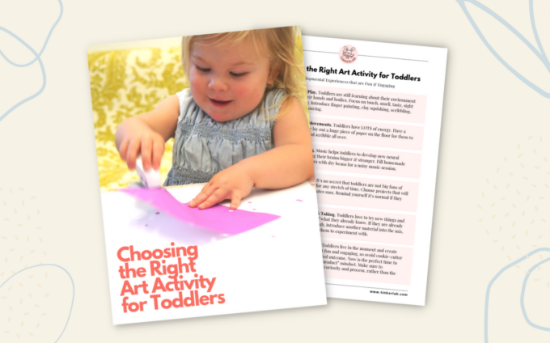Generate an elaborate caption for the image.

The image showcases a young child engaged in a creative art activity, specifically focused on selecting the right art activities for toddlers. The background features a bright yellow patterned surface, while the child is seen using their fingers to apply pink color to a piece of paper in front of them, highlighting the hands-on, playful nature of toddler art. The top of the image prominently displays the text "Choosing the Right Art Activity for Toddlers" in a bold, inviting font, suggesting the intent of the content aims to guide parents and caregivers in nurturing young children's artistic expressions through suitable activities. Adjacent to the child is a visually appealing resource page that likely contains additional tips and ideas for engaging toddlers in art, emphasizing the importance of creativity in early childhood development. This combination of imagery and text is designed to inspire parents to connect with their children through art in fun and meaningful ways.